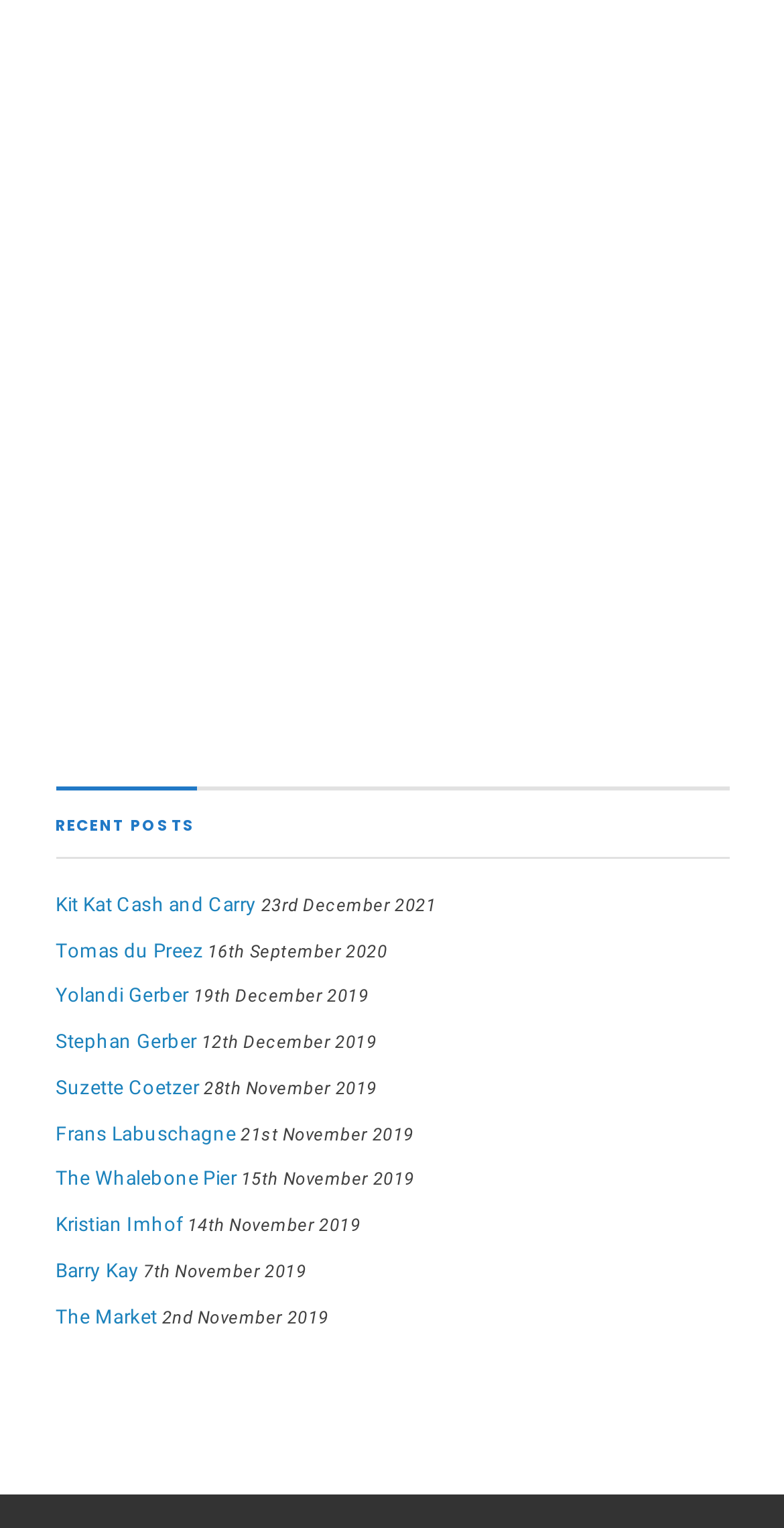Please give a succinct answer using a single word or phrase:
What is the name of the building featured on this page?

The Market